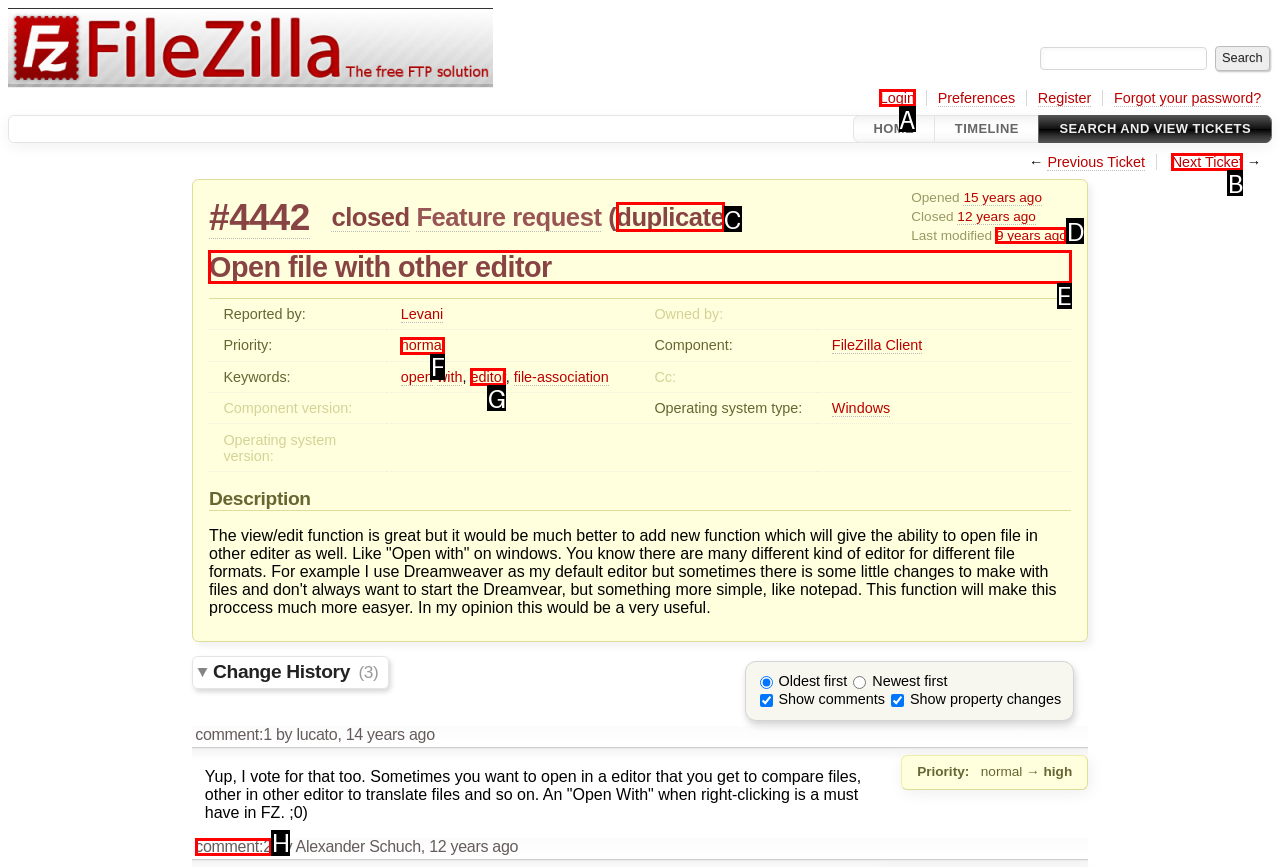Select the proper HTML element to perform the given task: Open file with other editor Answer with the corresponding letter from the provided choices.

E